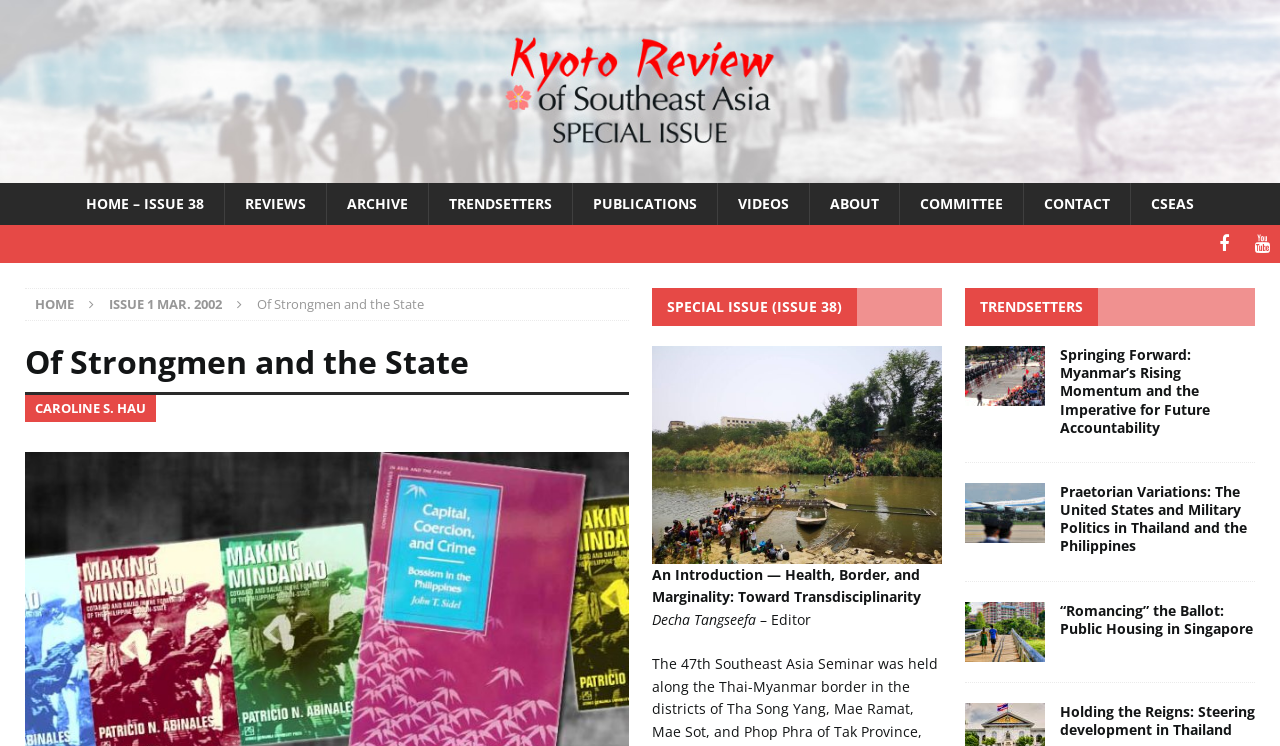With reference to the image, please provide a detailed answer to the following question: What is the title of the special issue?

I found the answer by looking at the heading below the main title, which says 'SPECIAL ISSUE (ISSUE 38)'.